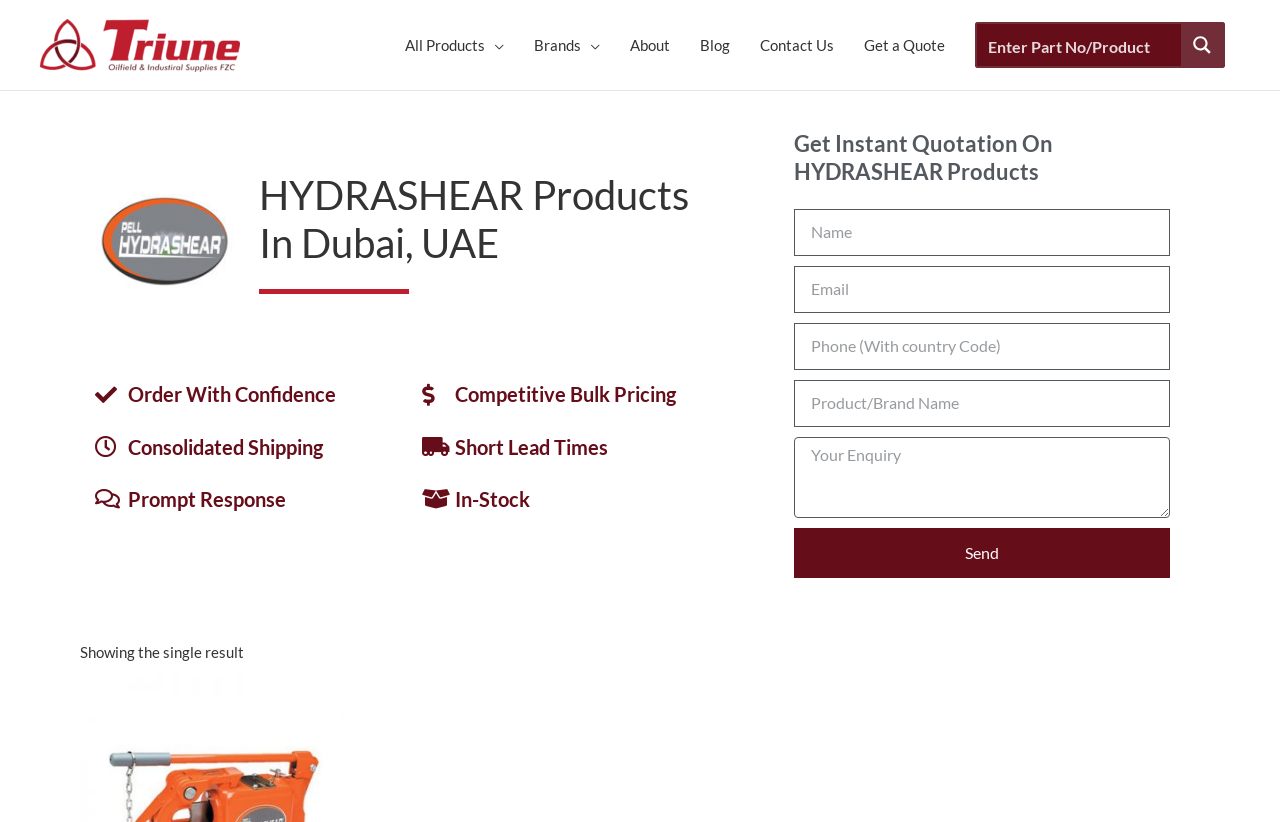Can you find the bounding box coordinates for the element that needs to be clicked to execute this instruction: "View all products"? The coordinates should be given as four float numbers between 0 and 1, i.e., [left, top, right, bottom].

[0.305, 0.018, 0.405, 0.091]